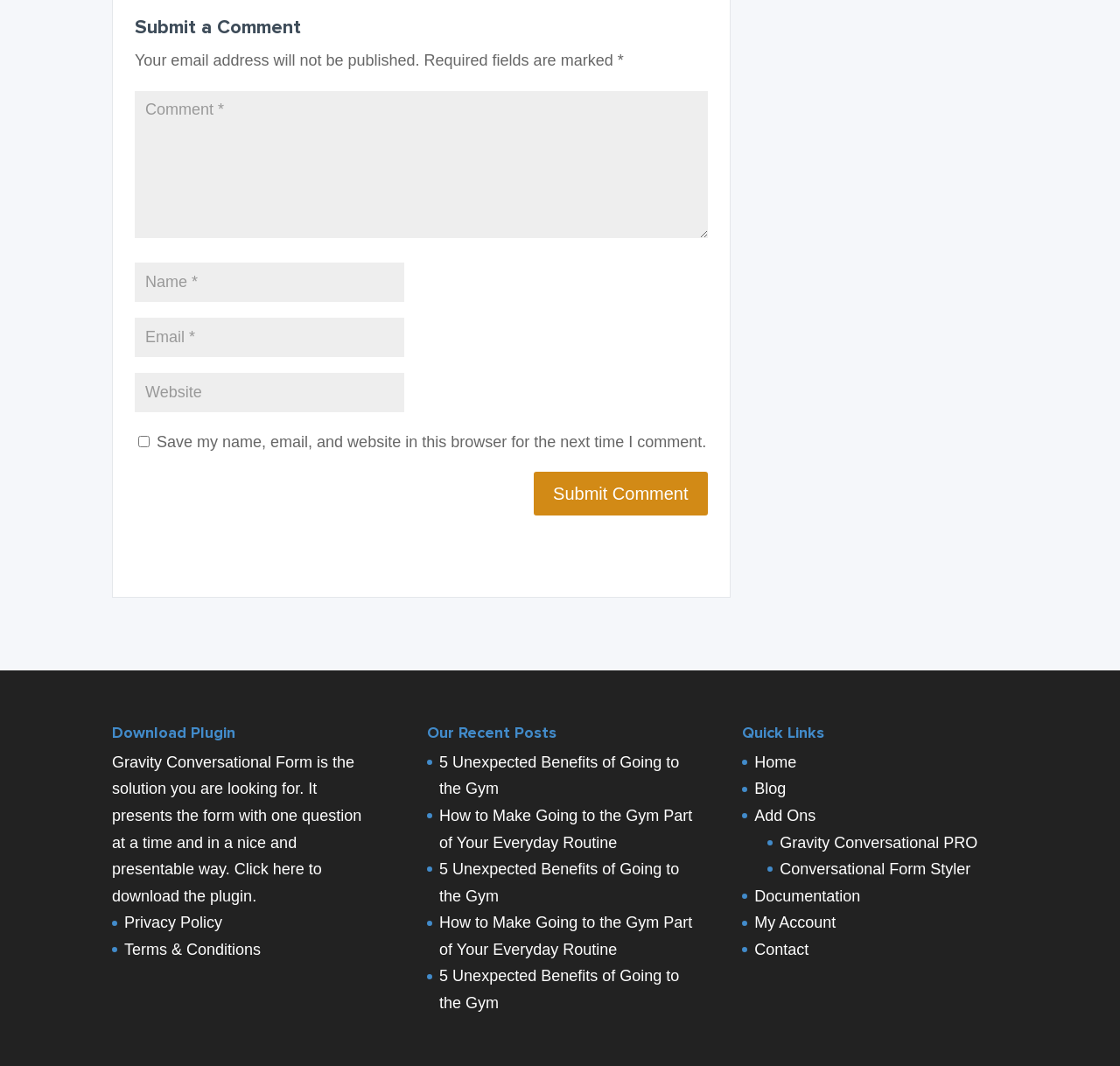Carefully examine the image and provide an in-depth answer to the question: What plugin is being promoted?

The plugin being promoted is Gravity Conversational Form, which is mentioned in the text 'Gravity Conversational Form is the solution you are looking for...' and has a link to download it.